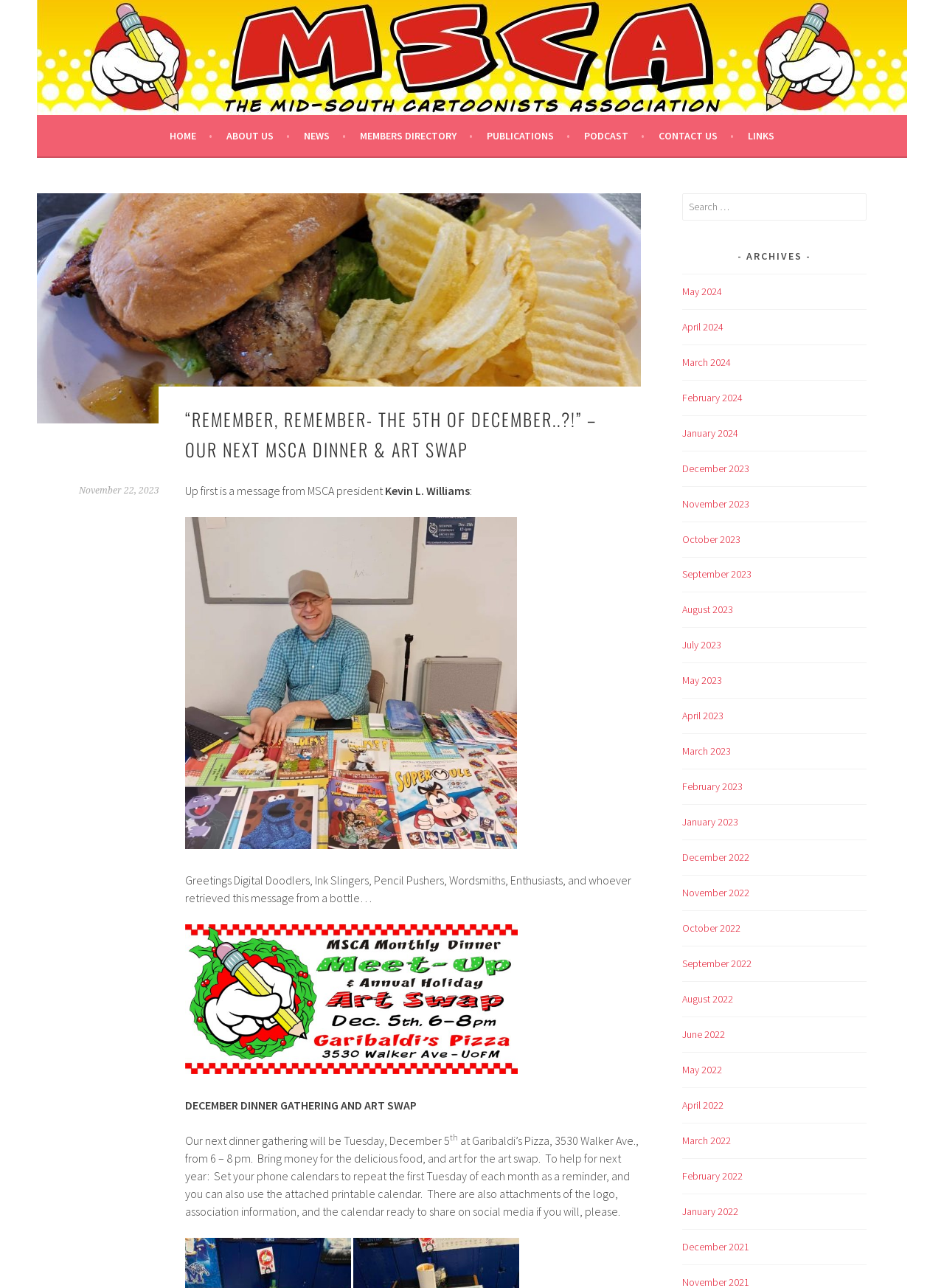Kindly determine the bounding box coordinates for the area that needs to be clicked to execute this instruction: "Click on the 'HOME •' link".

[0.18, 0.099, 0.225, 0.112]